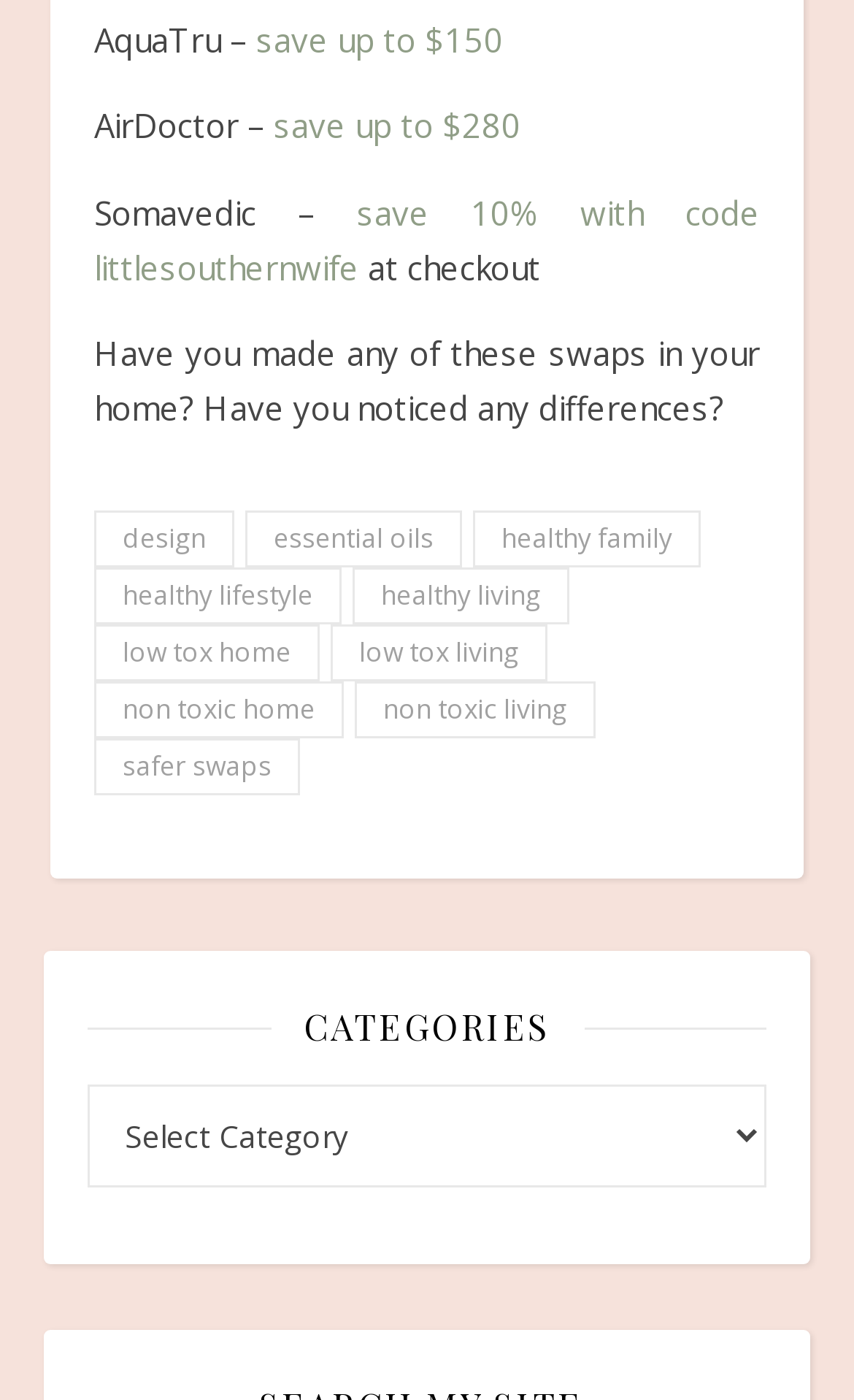Answer briefly with one word or phrase:
What is the discount for AirDoctor?

up to $280